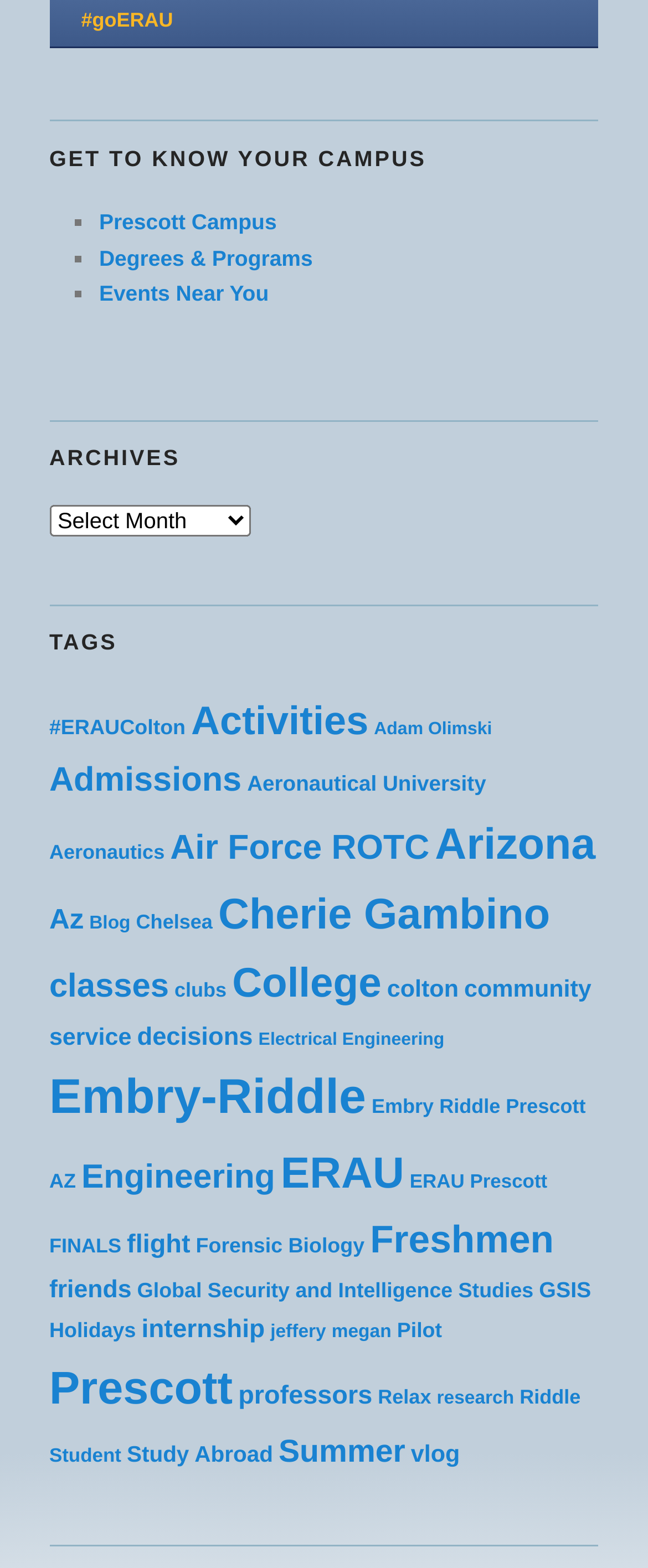Identify the bounding box coordinates of the clickable region necessary to fulfill the following instruction: "Click on the 'Prescott Campus' link". The bounding box coordinates should be four float numbers between 0 and 1, i.e., [left, top, right, bottom].

[0.153, 0.134, 0.427, 0.15]